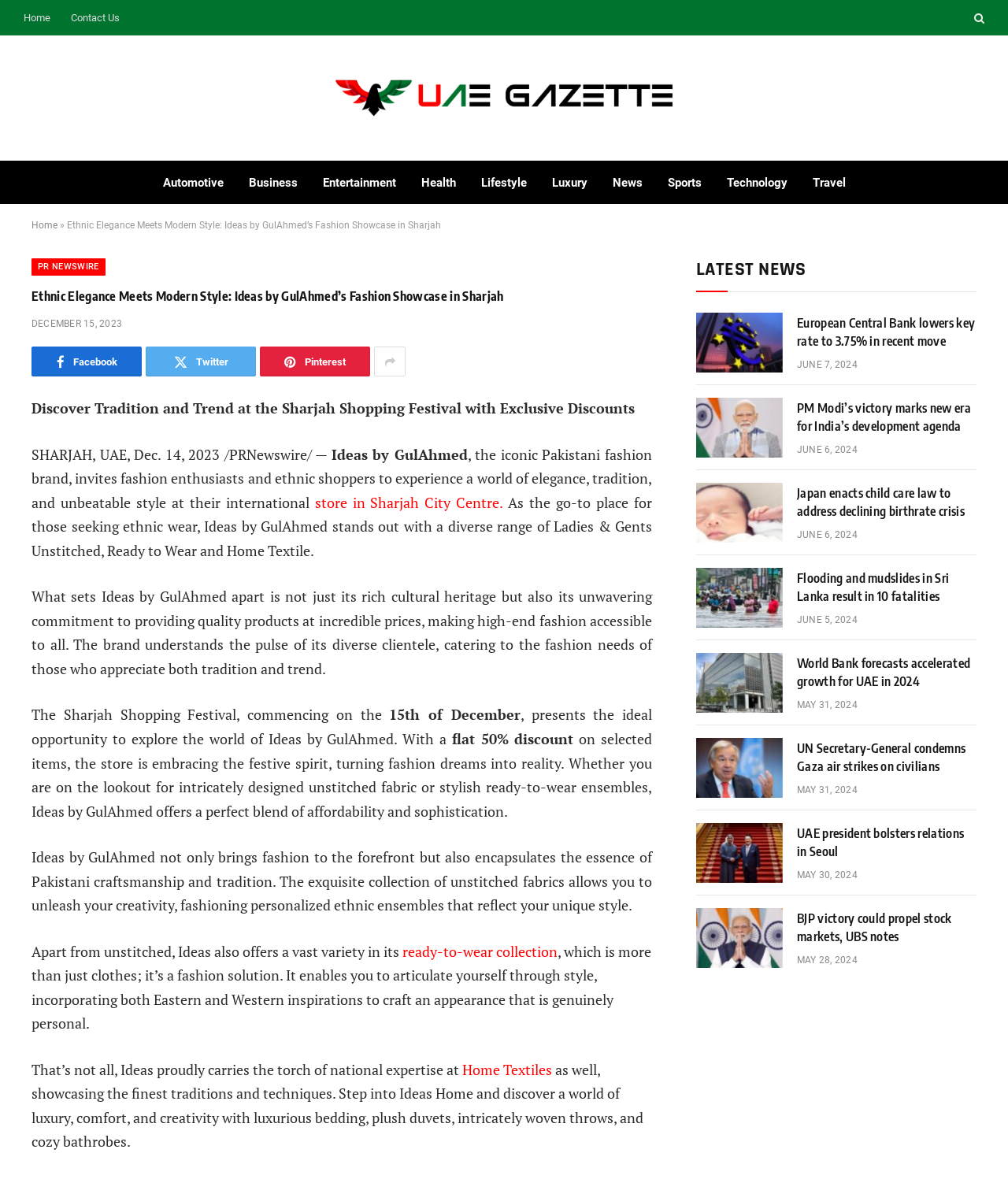Provide the bounding box coordinates of the HTML element described by the text: "Contact Us".

[0.06, 0.0, 0.129, 0.03]